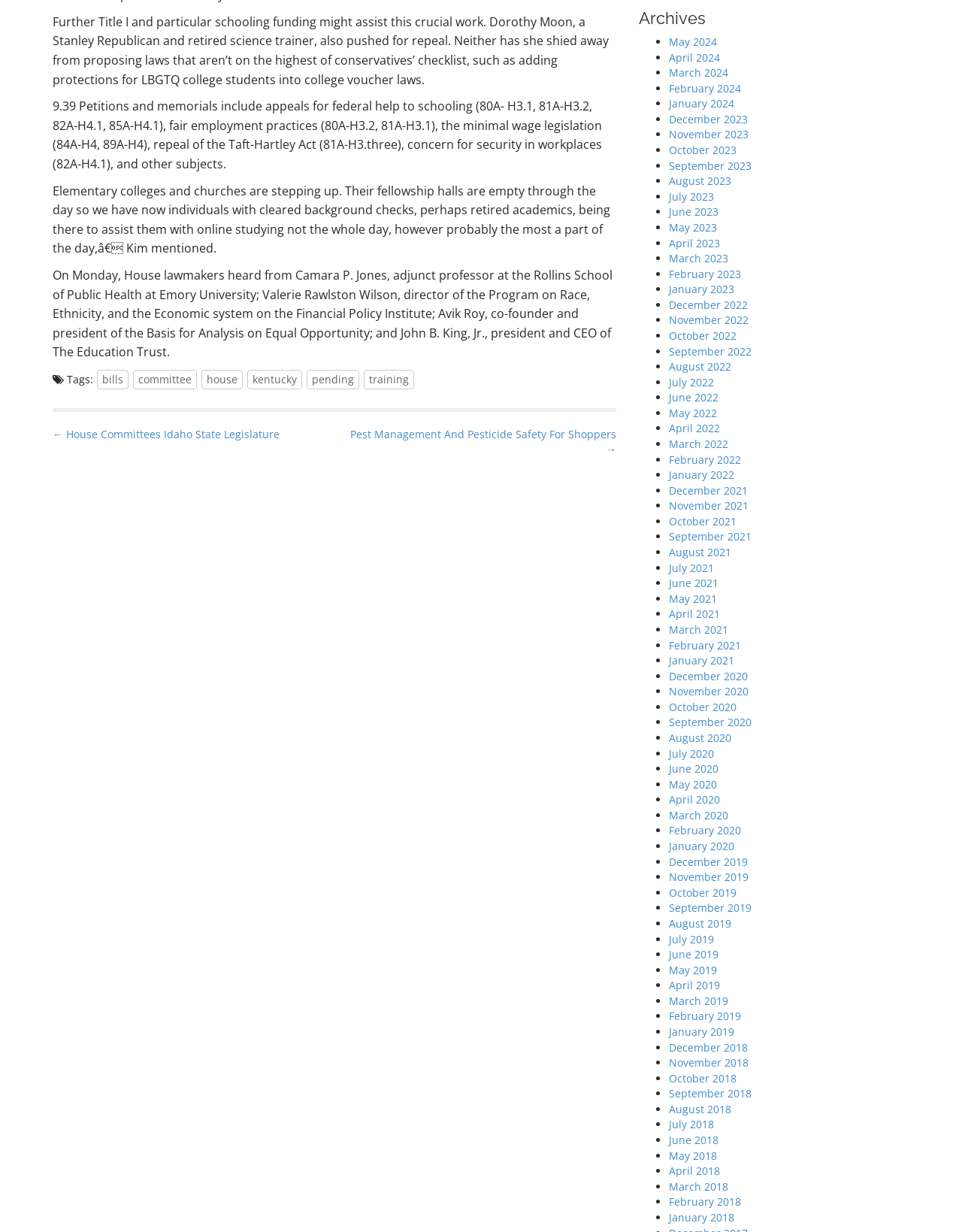Find the bounding box coordinates corresponding to the UI element with the description: "house". The coordinates should be formatted as [left, top, right, bottom], with values as floats between 0 and 1.

[0.209, 0.3, 0.252, 0.316]